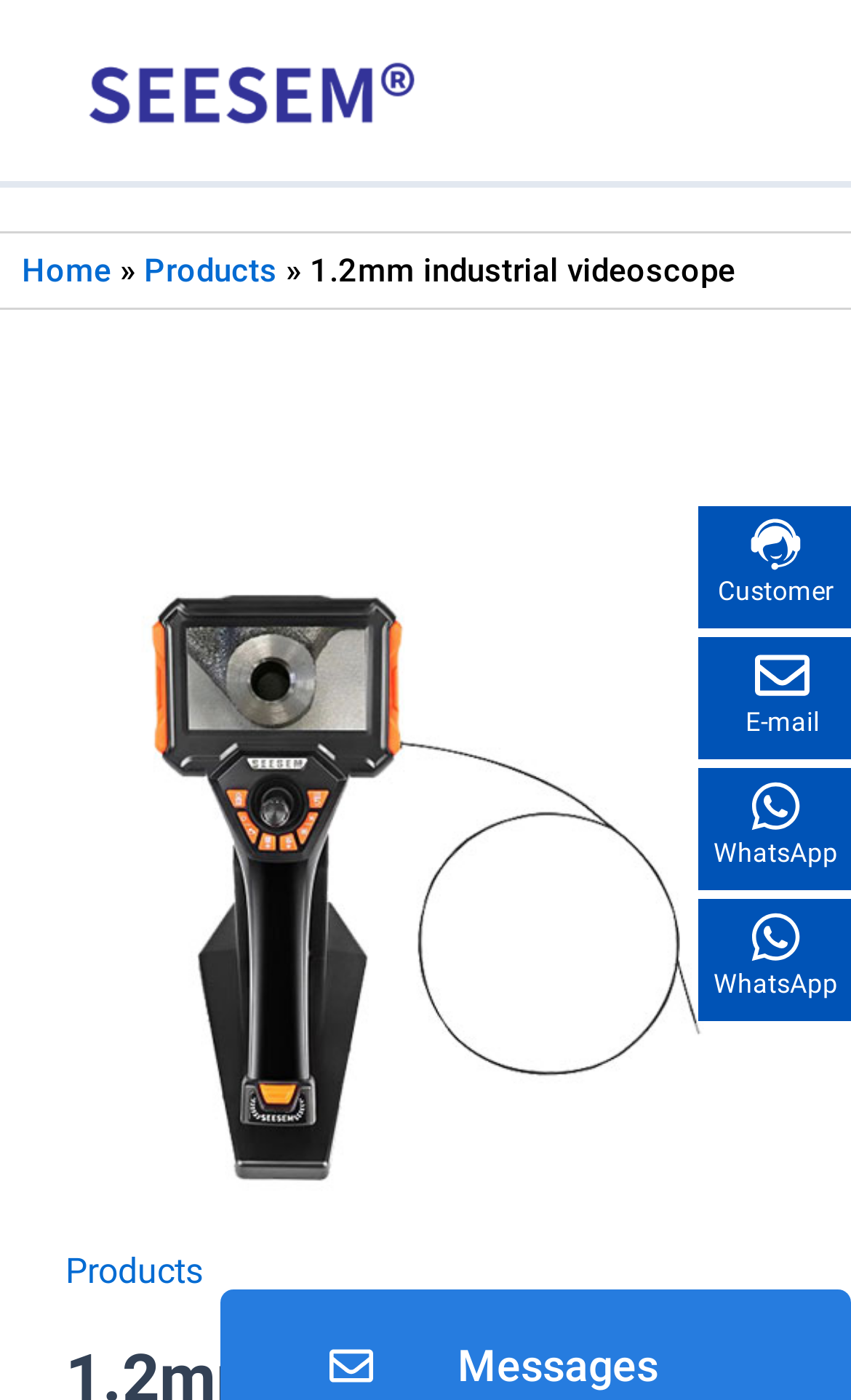Create a detailed summary of the webpage's content and design.

The webpage is about an industrial videoscope, specifically the S12 lock cylinder inspection video endoscope. At the top-left corner, there is a link and an image with the text "SEESEM-Industrial videoscope". 

On the top-right corner, there is a main menu button with an image and several links, including "Home", "Products", and others. The main menu button is not expanded. 

Below the main menu, there is a large heading that reads "1.2mm industrial videoscope". 

On the right side of the page, there are three blocks of text: "Customer", "E-mail", and "WhatsApp", which appear to be contact information. Above these blocks, there is an image. 

The webpage seems to be focused on showcasing the industrial videoscope product, with a prominent heading and image at the top, and contact information on the right side.